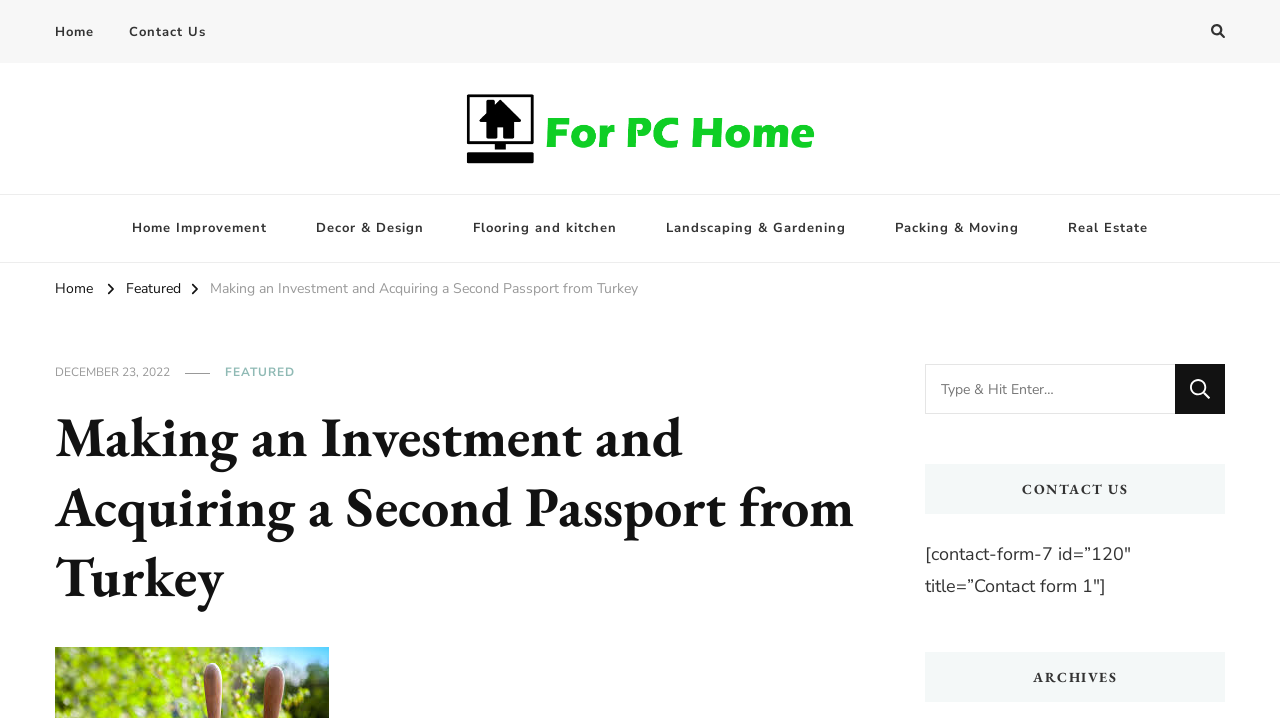Answer the question with a brief word or phrase:
How many categories are listed under 'Home Improvement Blog'?

6